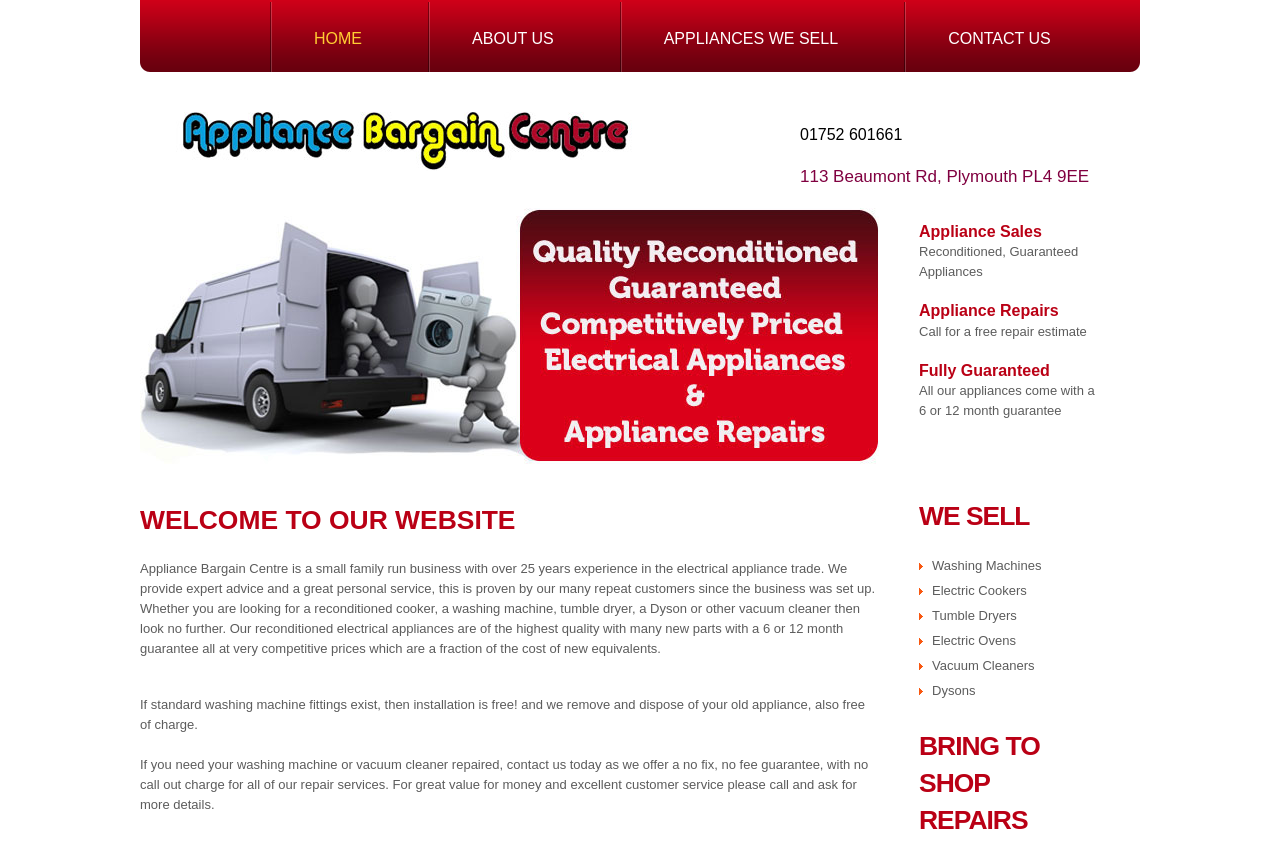Detail the various sections and features present on the webpage.

The webpage is about Appliance Bargain Centre Plymouth, a small family-run business that sells and repairs electrical appliances. At the top of the page, there is a navigation menu with four links: "HOME", "ABOUT US", "APPLIANCES WE SELL", and "CONTACT US". Below the navigation menu, there is a prominent link to "Reconditioned Washing Machines & Reconditioned Dysons Plymouth".

On the left side of the page, there is a heading with the phone number "01752 601661" and an address "113 Beaumont Rd, Plymouth PL4 9EE". Below this, there is a welcome message that introduces the business and its services.

The main content of the page is divided into two sections. The first section describes the business's services, including the sale of reconditioned electrical appliances, installation, and repair services. The text explains that the business offers expert advice, personal service, and competitive prices.

The second section is a list of appliances that the business sells, including washing machines, electric cookers, tumble dryers, electric ovens, vacuum cleaners, and Dysons. Each appliance type is listed as a separate item. Above this list, there is a heading "WE SELL" and below it, there is a heading "BRING TO SHOP REPAIRS".

Throughout the page, there are several mentions of the business's guarantees, including a 6 or 12-month guarantee on reconditioned appliances and a no-fix, no-fee guarantee on repairs.